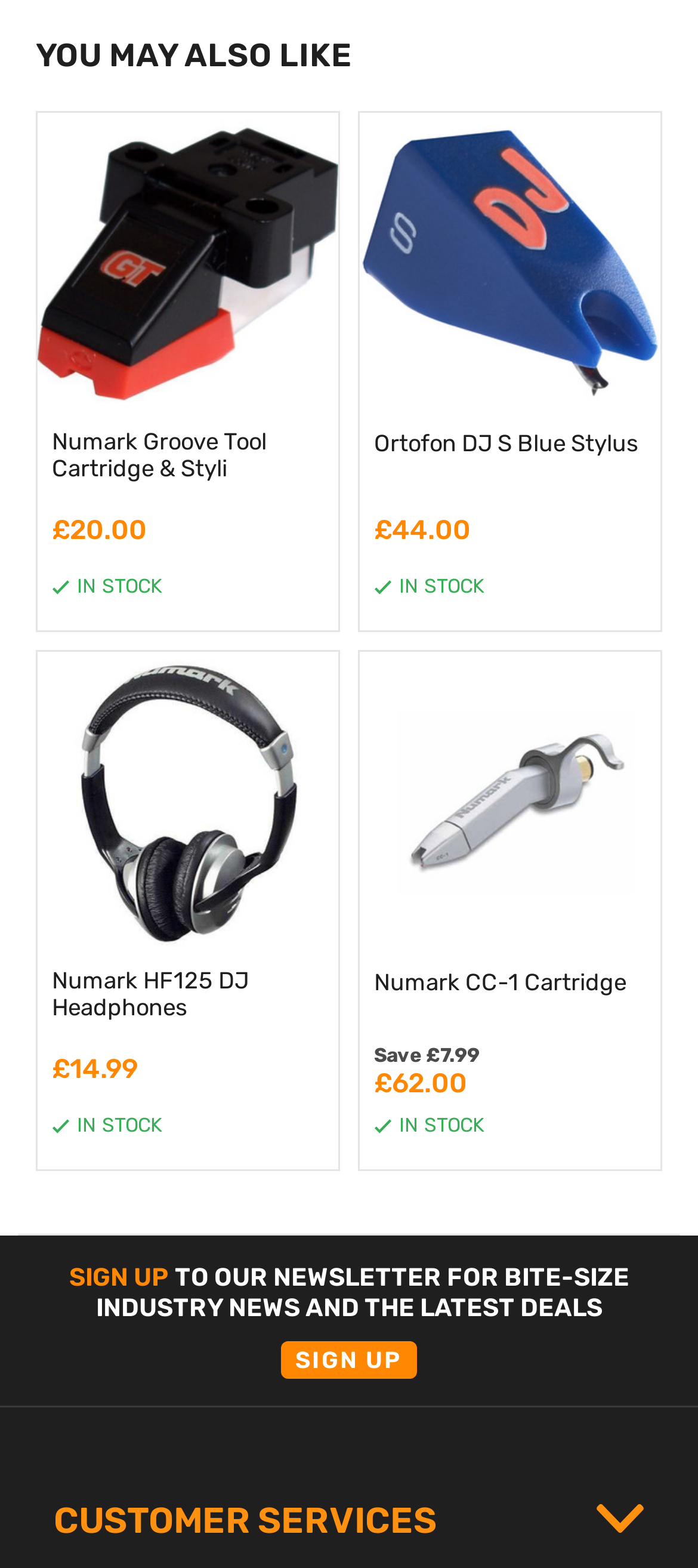Locate the bounding box coordinates of the element you need to click to accomplish the task described by this instruction: "View legal notice".

None